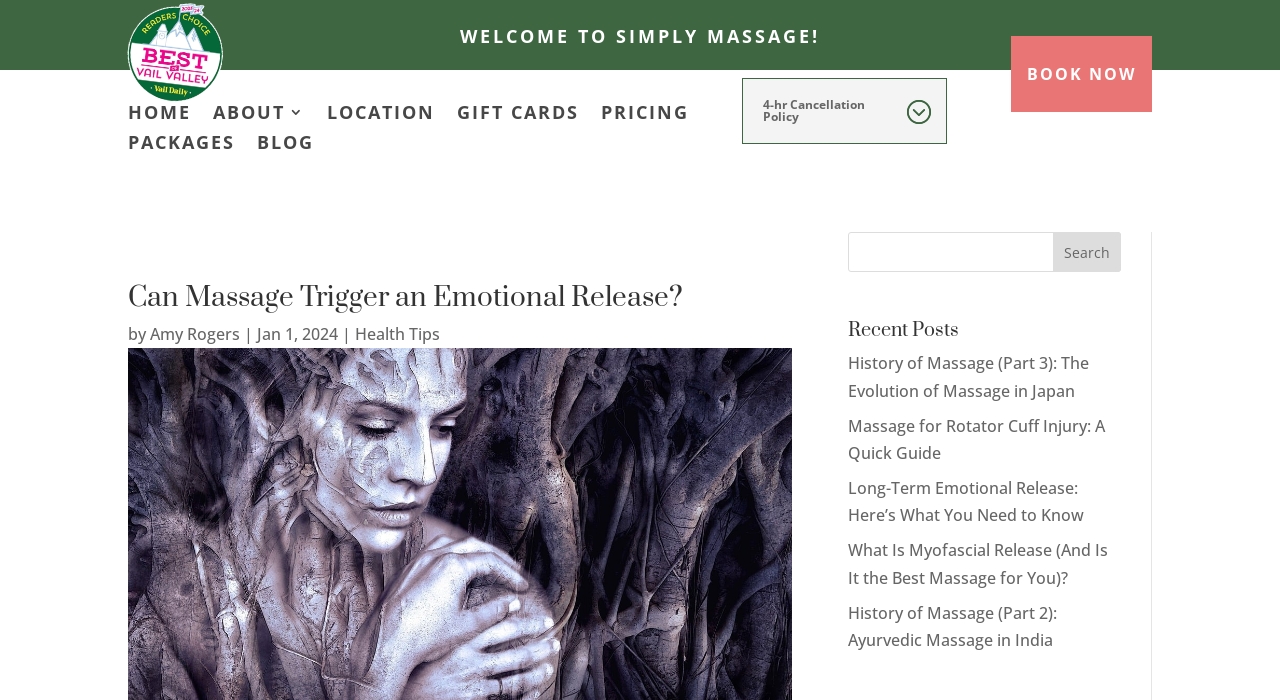Given the element description Location, predict the bounding box coordinates for the UI element in the webpage screenshot. The format should be (top-left x, top-left y, bottom-right x, bottom-right y), and the values should be between 0 and 1.

[0.255, 0.15, 0.34, 0.181]